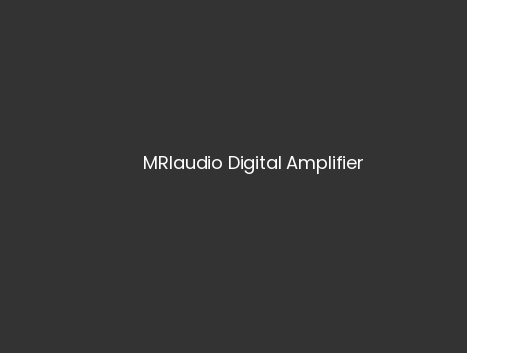Construct a detailed narrative about the image.

The image displays the title "MRIaudio Digital Amplifier" prominently against a dark background. This amplifier is designed for straightforward operation and seamless integration with various multimedia devices, such as tablets and smartphones. It offers industry-leading features that prioritize ease of use while requiring minimal space on a technologist's desk. The included universal power supply ensures global usability, making it an excellent choice for enhancing audio experiences in an MRI environment. The design aims to provide comfort and convenience, aligning with the overall goal of improving patient experiences during scans.